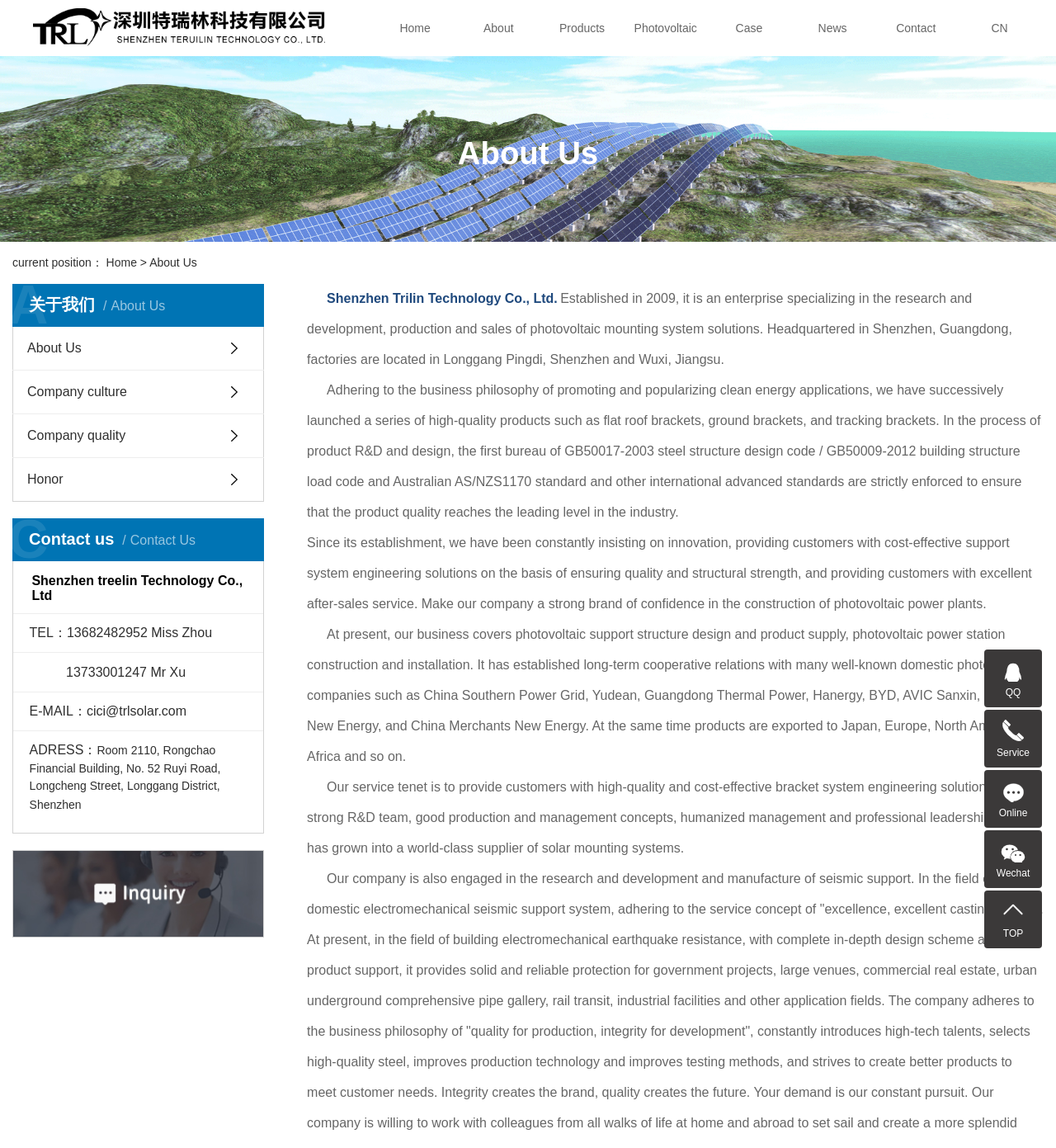Please find the bounding box coordinates of the element that needs to be clicked to perform the following instruction: "Click the 'Contact' link". The bounding box coordinates should be four float numbers between 0 and 1, represented as [left, top, right, bottom].

[0.828, 0.0, 0.907, 0.049]